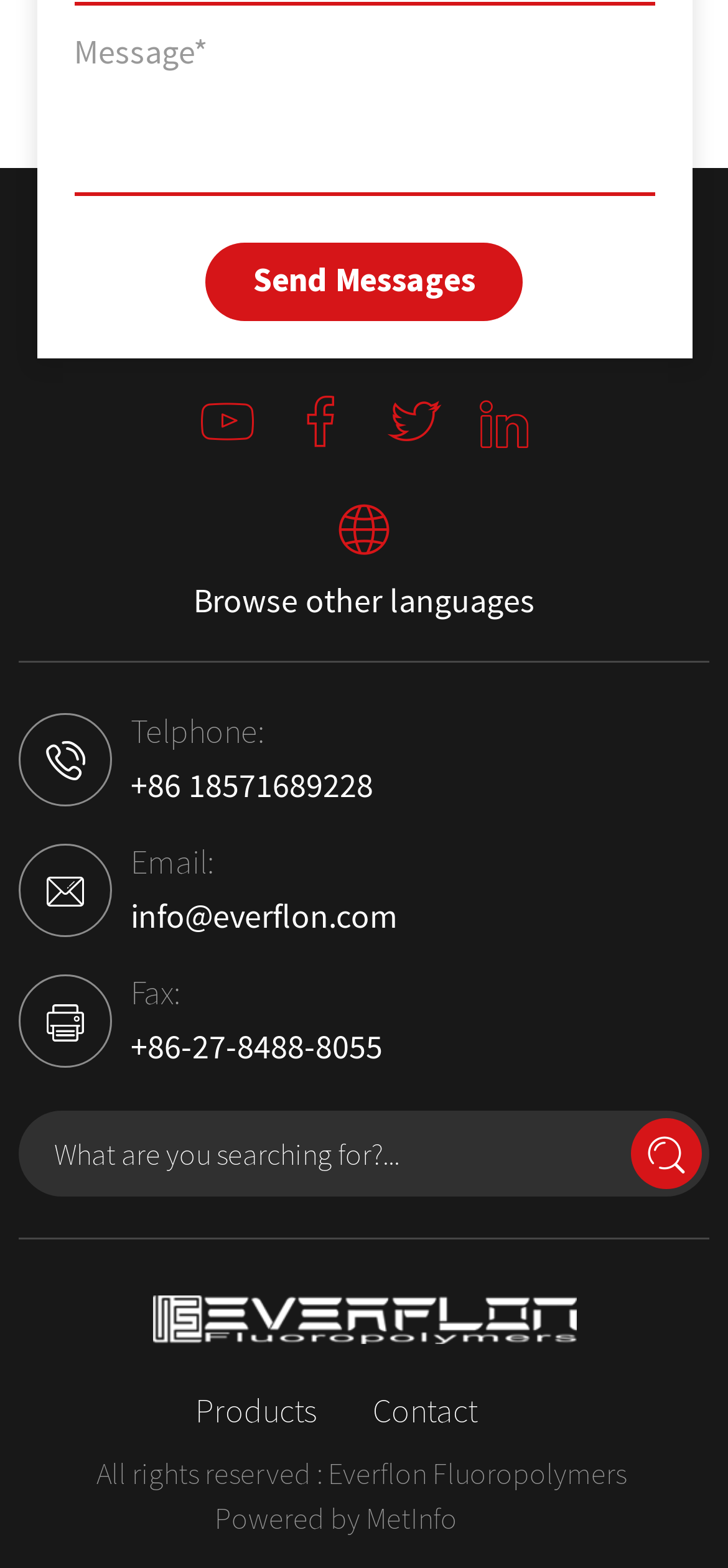Locate the UI element described by Browse other languages in the provided webpage screenshot. Return the bounding box coordinates in the format (top-left x, top-left y, bottom-right x, bottom-right y), ensuring all values are between 0 and 1.

[0.026, 0.318, 0.974, 0.397]